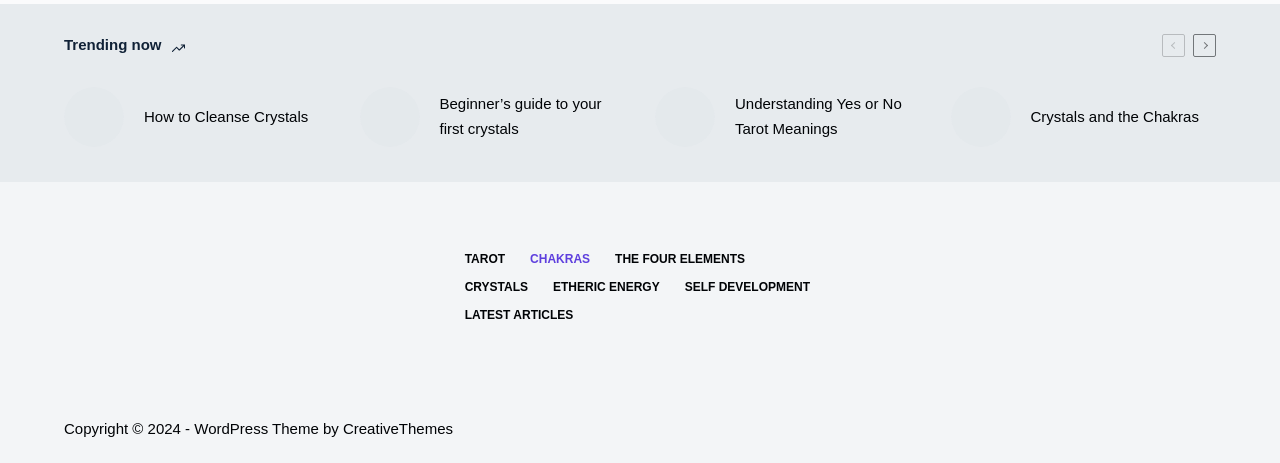How many menu items are in the footer menu?
Using the image provided, answer with just one word or phrase.

8